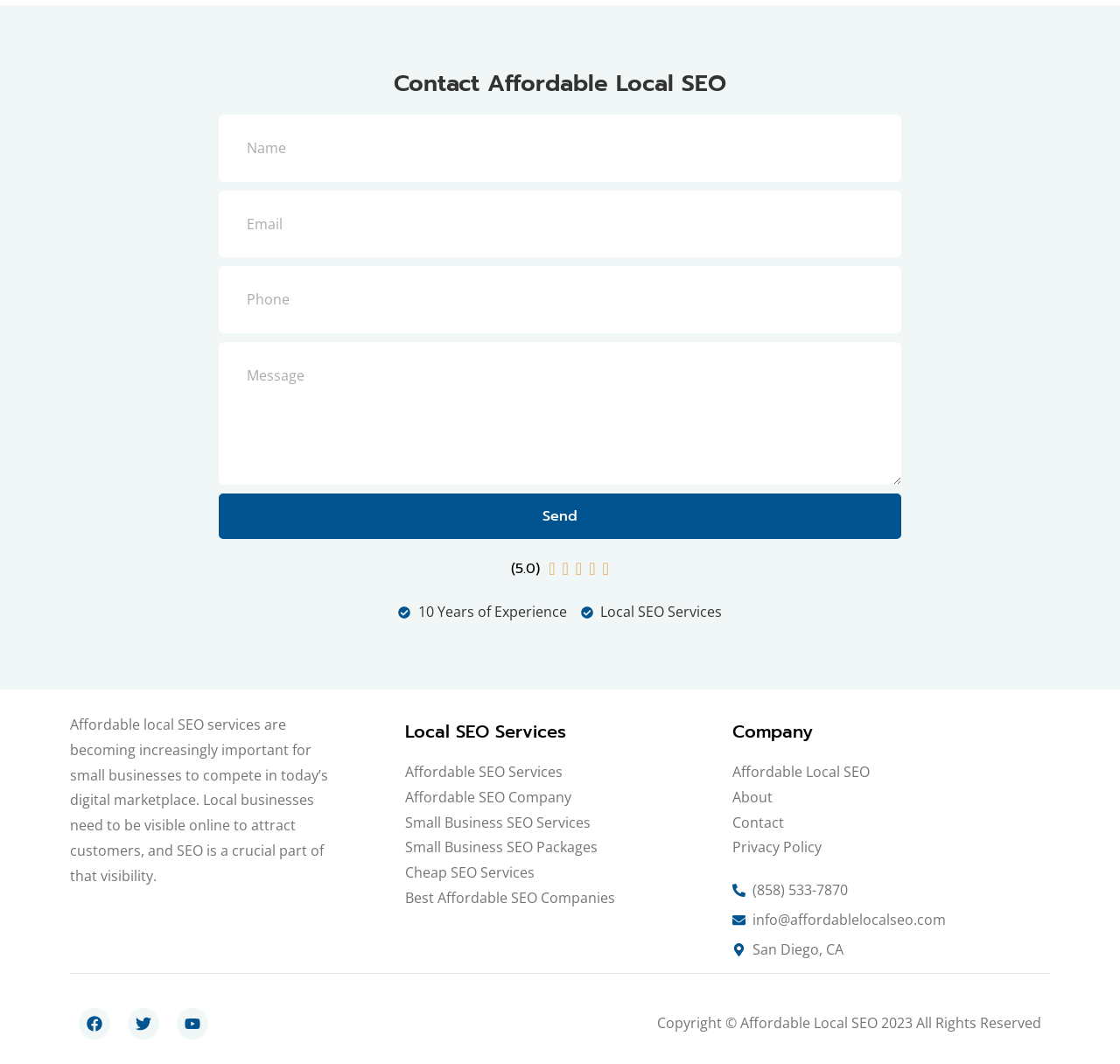Show the bounding box coordinates of the element that should be clicked to complete the task: "Visit the Facebook page".

[0.07, 0.948, 0.098, 0.977]